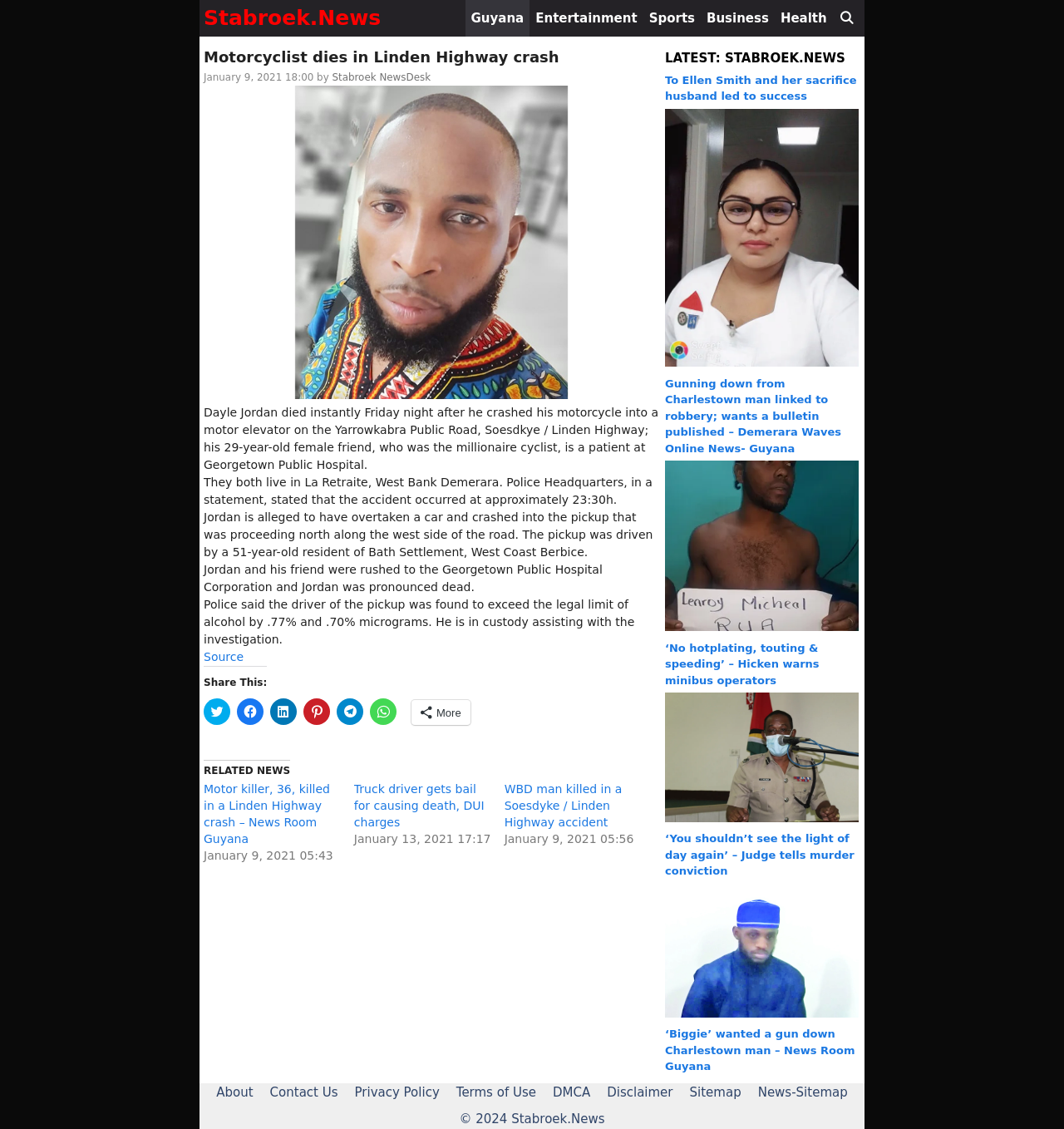Please identify the bounding box coordinates of the area that needs to be clicked to follow this instruction: "Share this article on Twitter".

[0.191, 0.619, 0.216, 0.642]